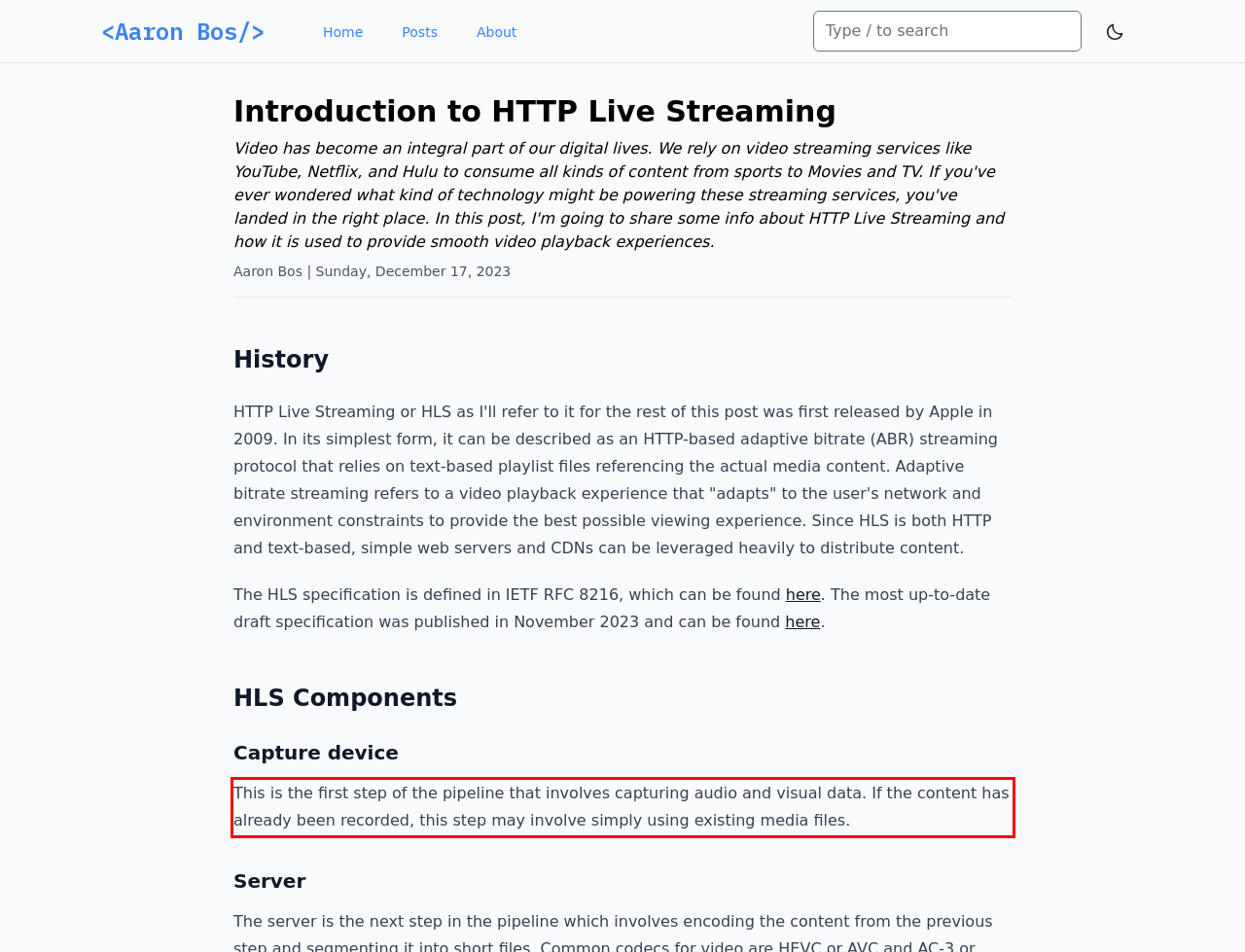You have a screenshot with a red rectangle around a UI element. Recognize and extract the text within this red bounding box using OCR.

This is the first step of the pipeline that involves capturing audio and visual data. If the content has already been recorded, this step may involve simply using existing media files.